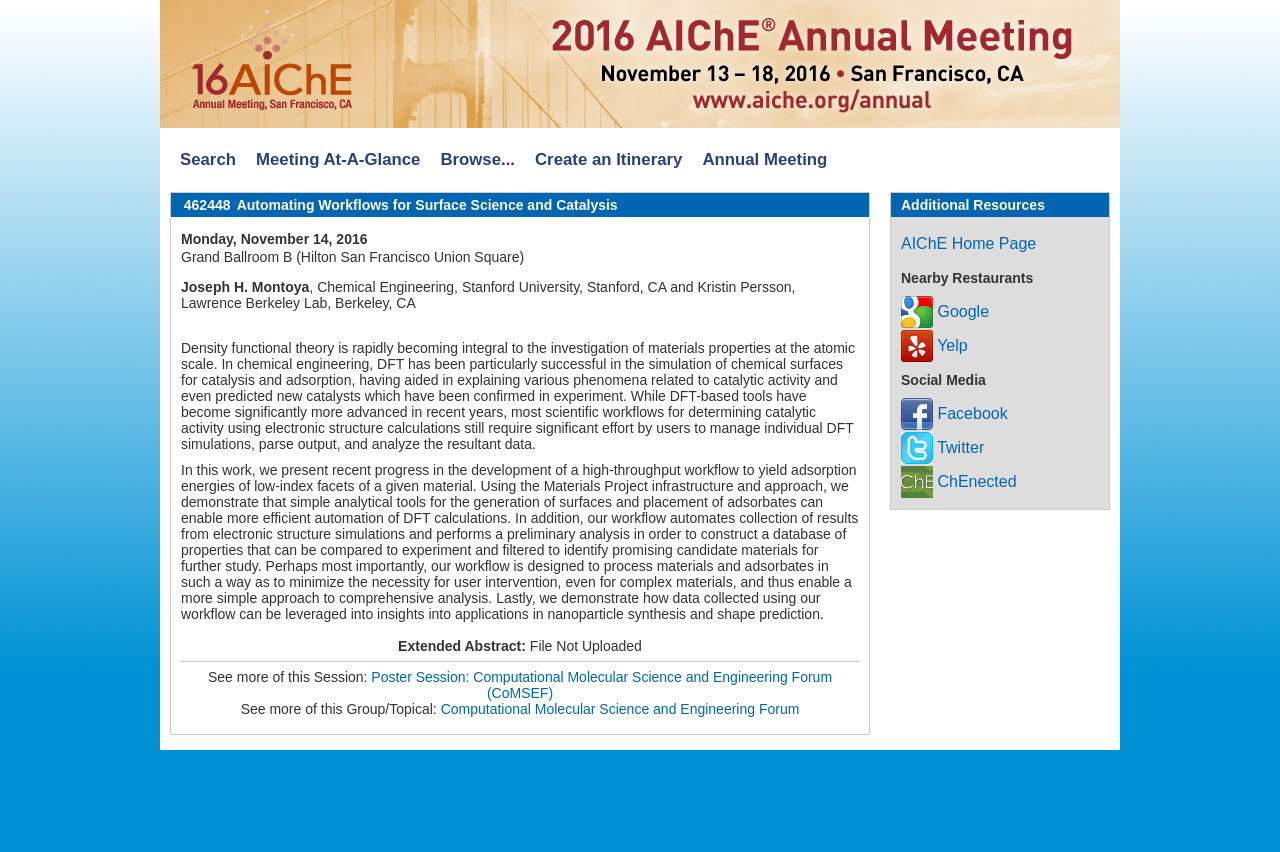Explain the contents of the webpage comprehensively.

This webpage appears to be a conference abstract page, specifically for the 2016 Annual Meeting of the American Institute of Chemical Engineers (AIChE). 

At the top of the page, there is a banner with a link to the "2016 Annual Meeting" and an image with the same text. Below this, there are five links in a row, including "Search", "Meeting At-A-Glance", "Browse…", "Create an Itinerary", and "Annual Meeting". 

On the right side of the page, there is a section titled "Additional Resources" with links to the AIChE Home Page, Nearby Restaurants, Google, Yelp, and social media platforms like Facebook, Twitter, and ChEnected. Each of these links has a corresponding image.

The main content of the page is an abstract titled "462448 Automating Workflows for Surface Science and Catalysis". This abstract is divided into several sections, including the title, date, location, and authors. The main text of the abstract discusses the use of density functional theory (DFT) in chemical engineering, particularly in the simulation of chemical surfaces for catalysis and adsorption. It also describes a high-throughput workflow for determining catalytic activity using electronic structure calculations.

Below the abstract, there are links to related sessions and groups, including a Poster Session and the Computational Molecular Science and Engineering Forum.